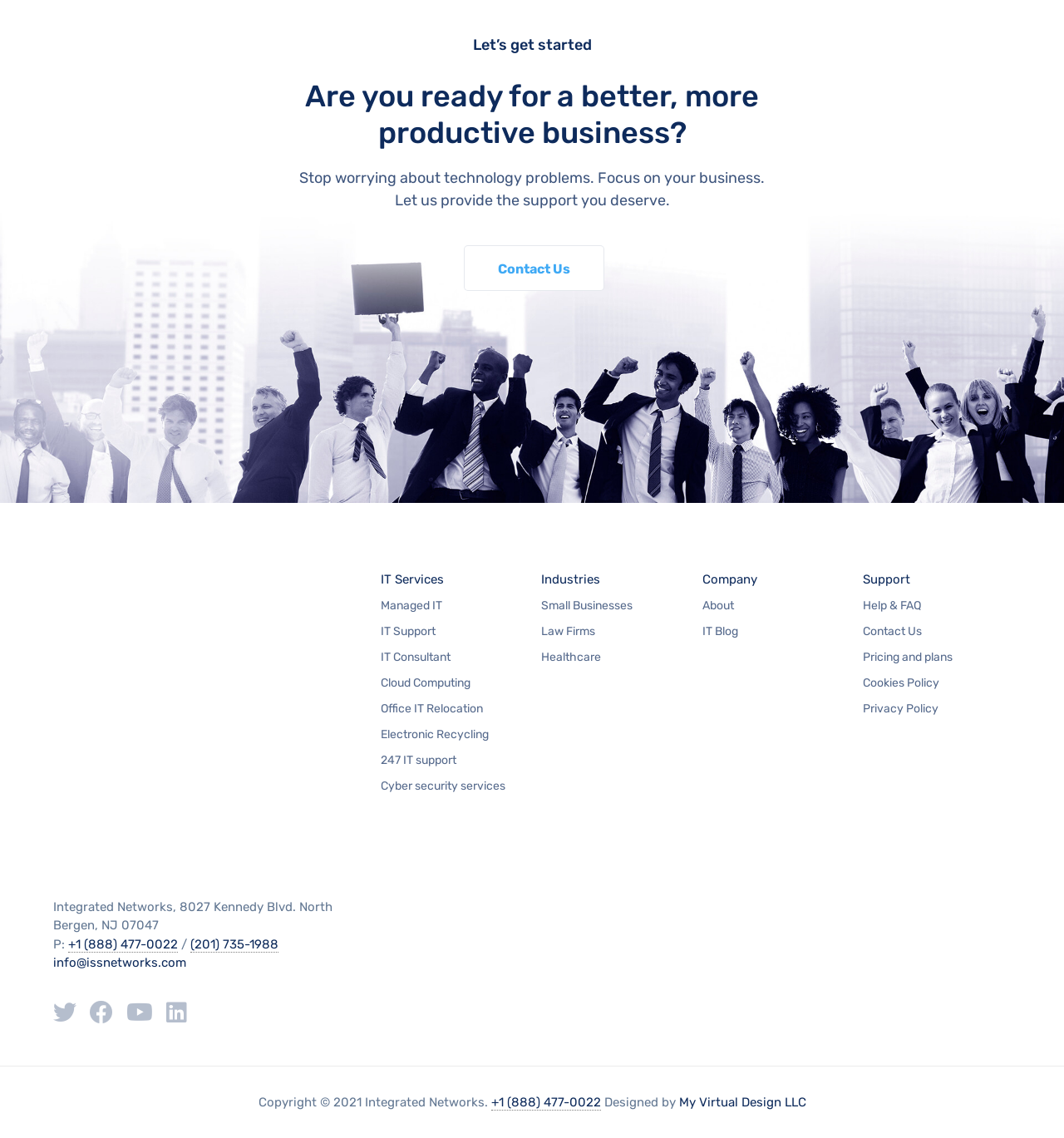Locate the coordinates of the bounding box for the clickable region that fulfills this instruction: "Call the phone number +1 (888) 477-0022".

[0.064, 0.823, 0.167, 0.837]